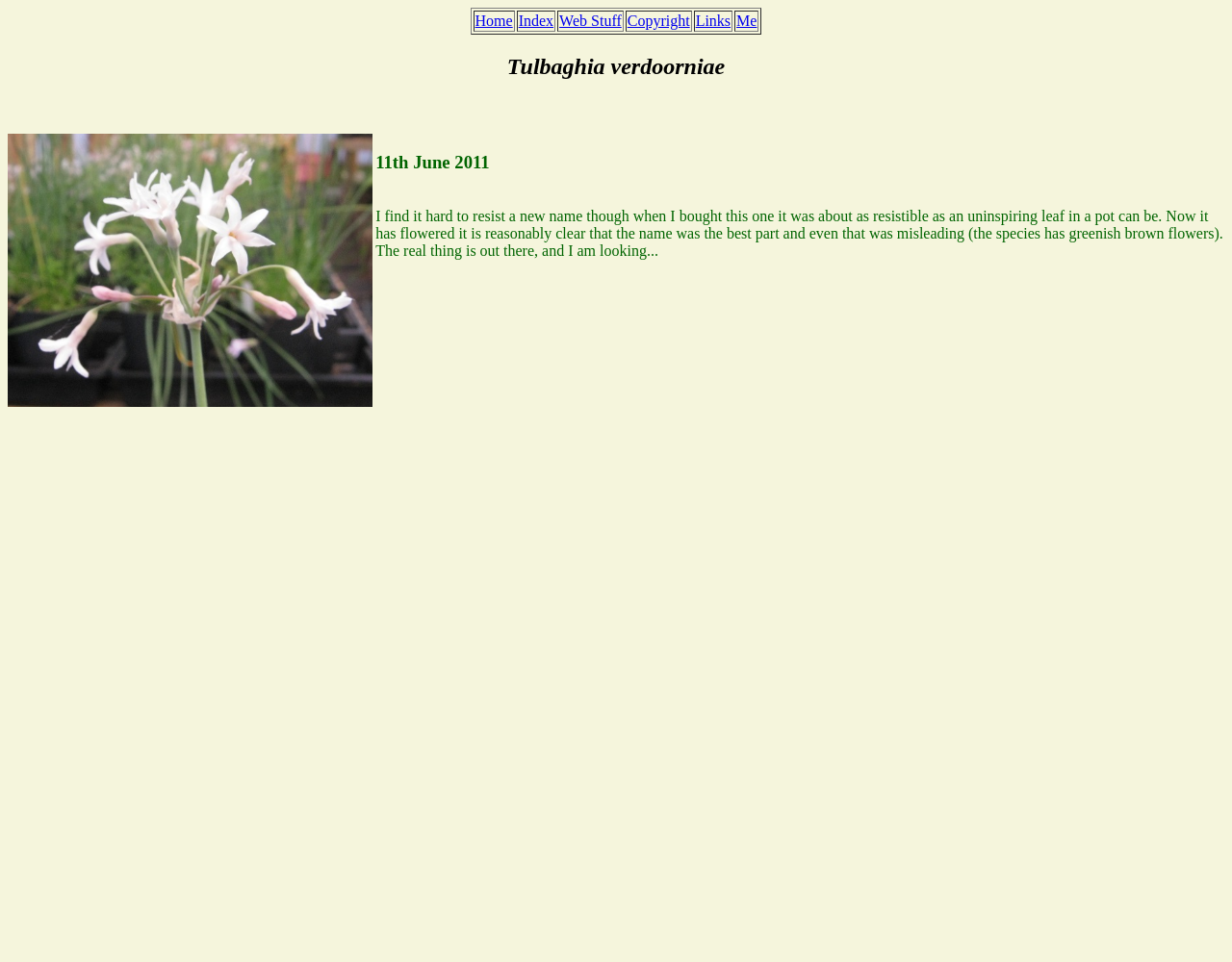How many links are in the table?
Based on the screenshot, provide a one-word or short-phrase response.

5